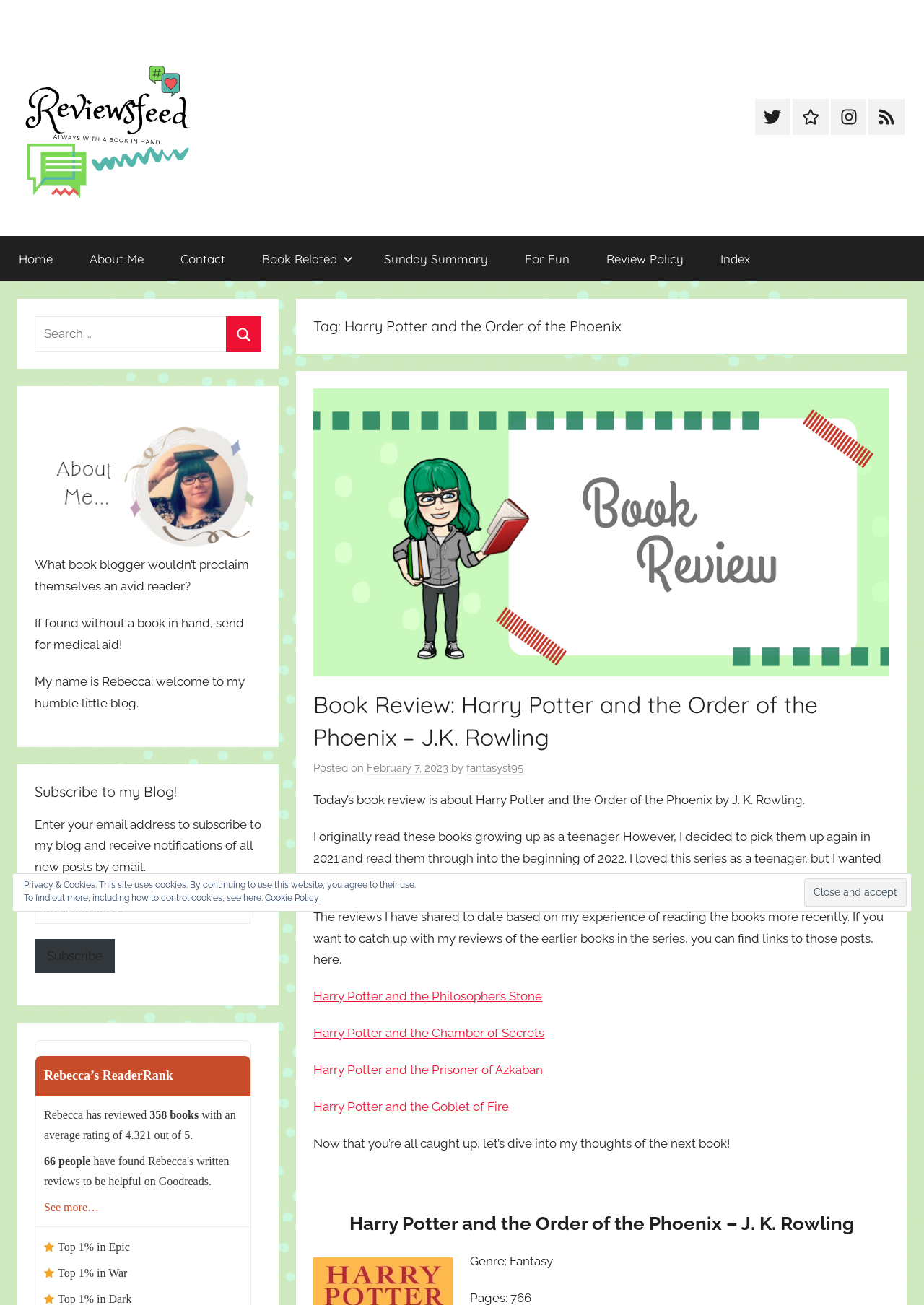Identify the bounding box coordinates of the region that should be clicked to execute the following instruction: "Subscribe to the blog".

[0.038, 0.72, 0.124, 0.746]